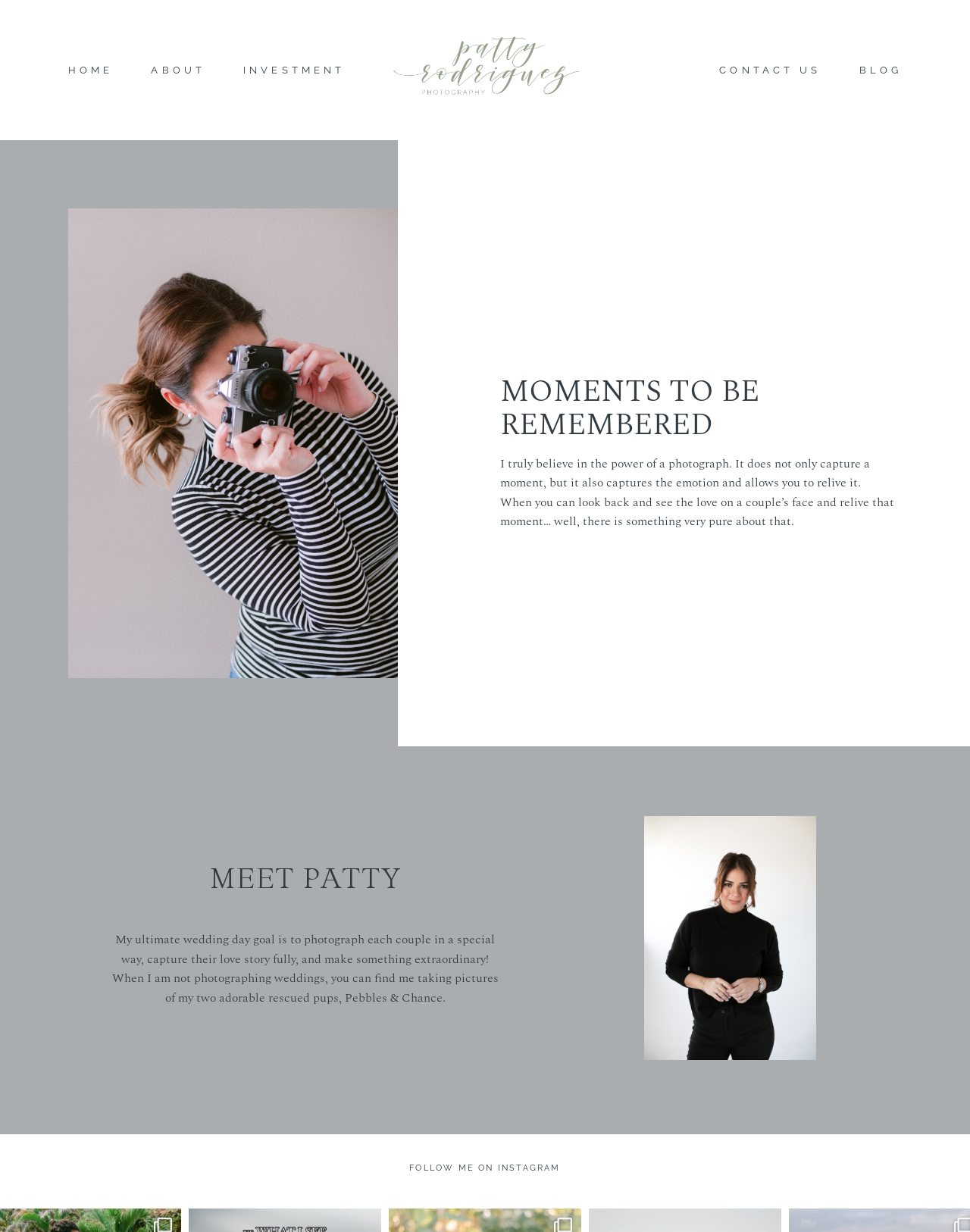Bounding box coordinates are specified in the format (top-left x, top-left y, bottom-right x, bottom-right y). All values are floating point numbers bounded between 0 and 1. Please provide the bounding box coordinate of the region this sentence describes: Contact Us

[0.742, 0.053, 0.846, 0.061]